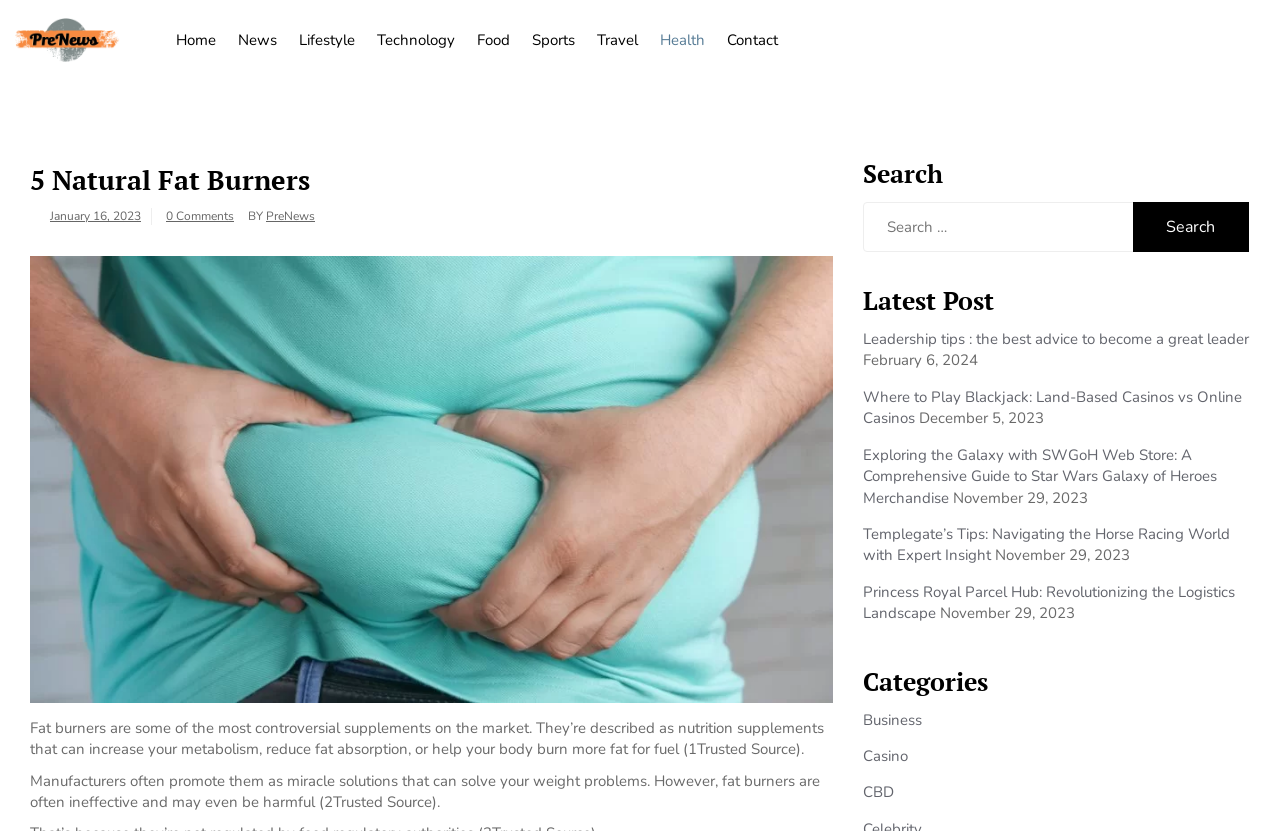Please identify the bounding box coordinates of the clickable element to fulfill the following instruction: "Click on the 'Home' link". The coordinates should be four float numbers between 0 and 1, i.e., [left, top, right, bottom].

[0.129, 0.012, 0.178, 0.078]